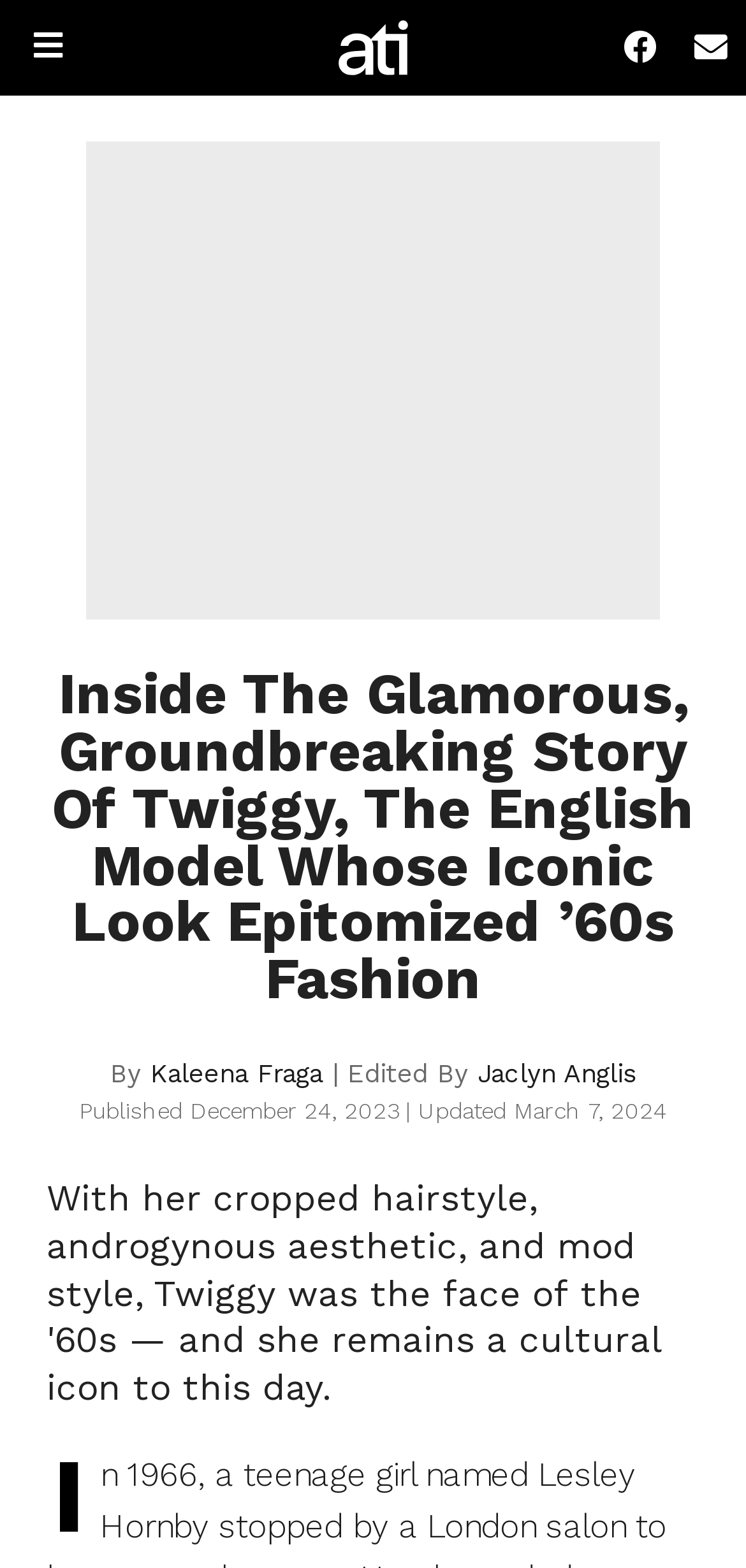Determine the bounding box coordinates for the HTML element mentioned in the following description: "aria-label="Navigate All That's Interesting"". The coordinates should be a list of four floats ranging from 0 to 1, represented as [left, top, right, bottom].

[0.0, 0.0, 0.128, 0.061]